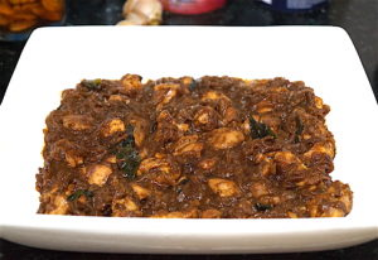What is the dish garnished with?
Please respond to the question with a detailed and well-explained answer.

The caption states that the dish is 'garnished with leafy greens', which adds a pop of color and freshness to the presentation.